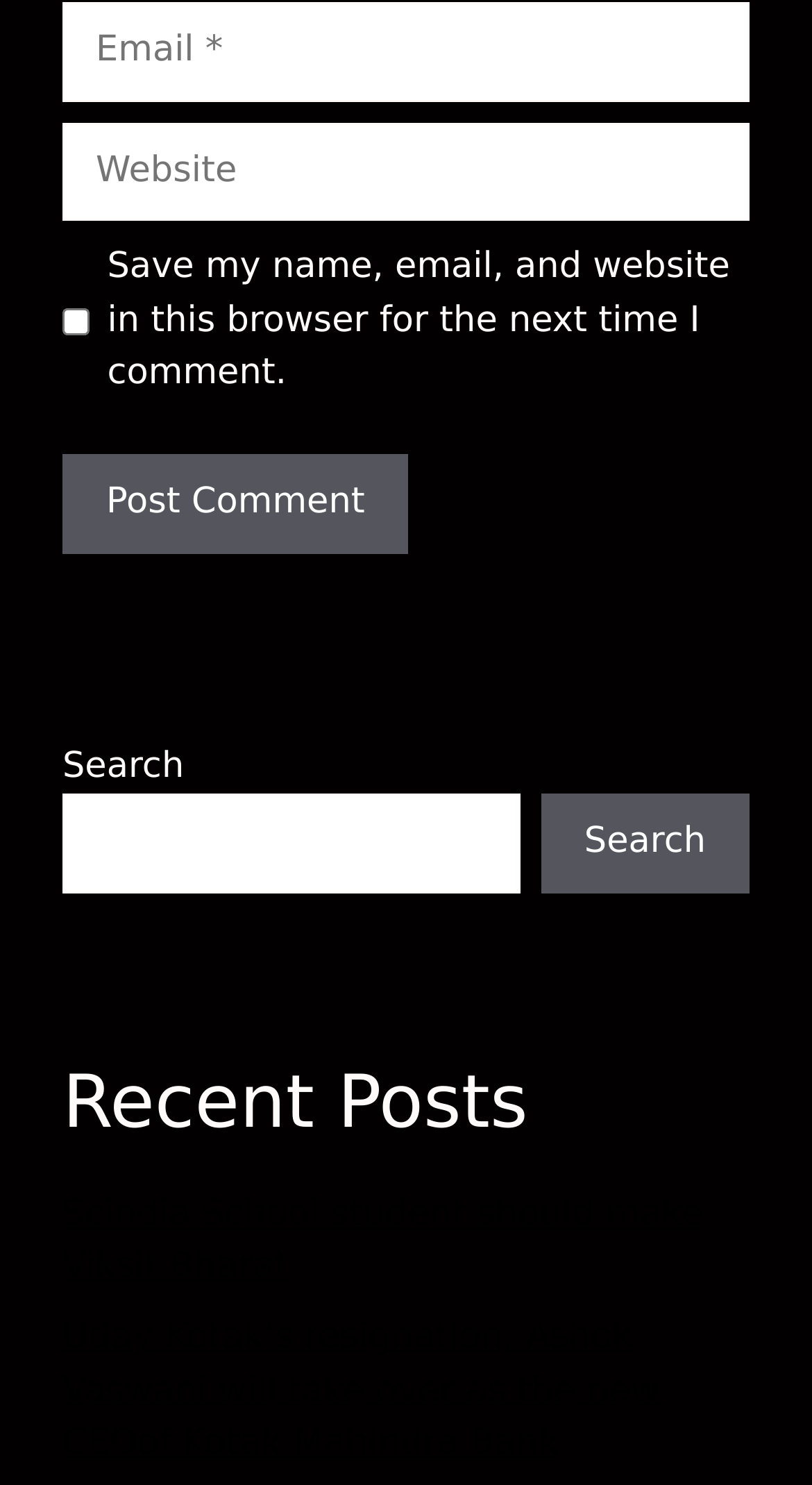Give a one-word or short phrase answer to the question: 
How many textboxes are there on the webpage?

2